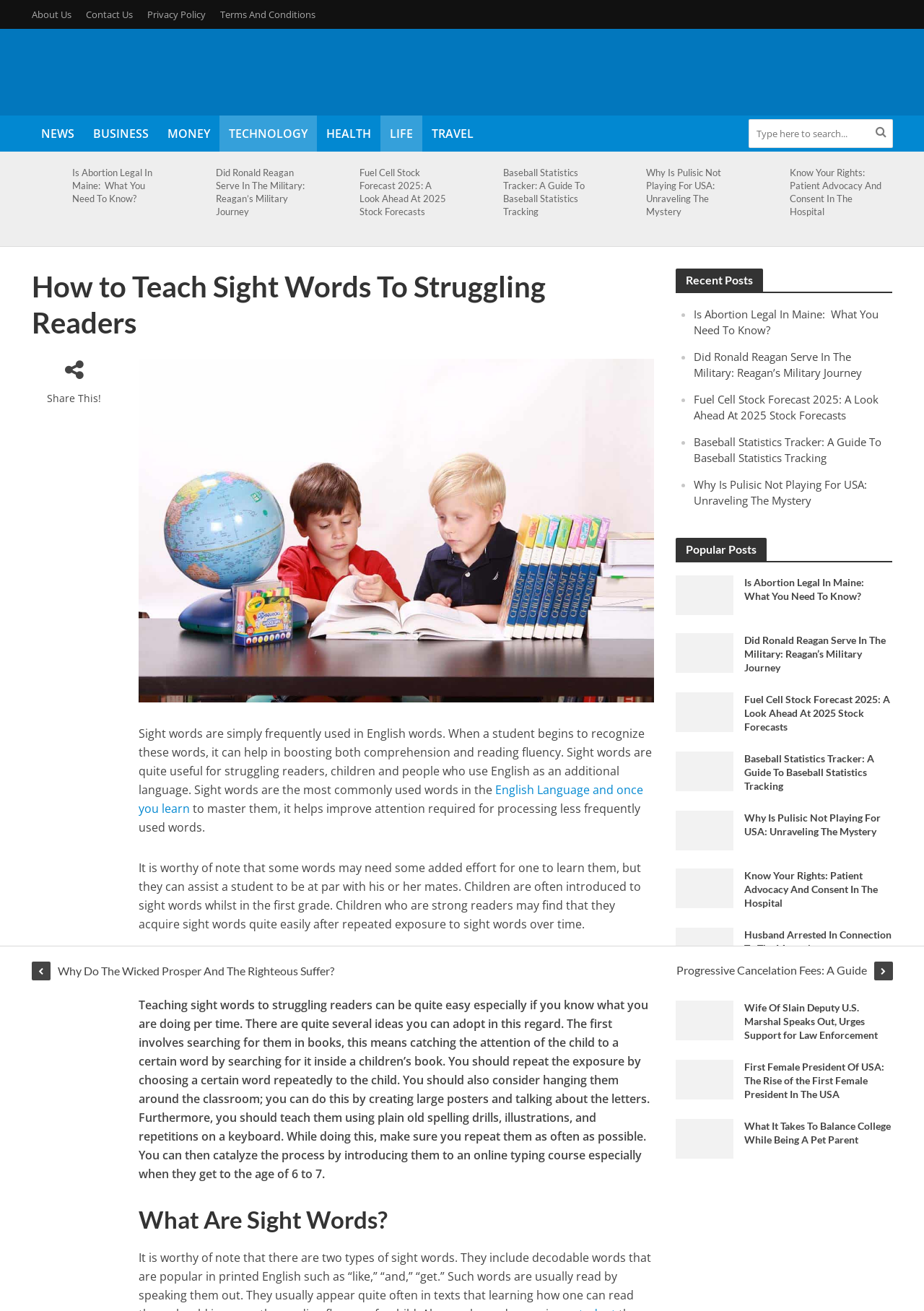Determine the bounding box coordinates in the format (top-left x, top-left y, bottom-right x, bottom-right y). Ensure all values are floating point numbers between 0 and 1. Identify the bounding box of the UI element described by: Terms And Conditions

[0.23, 0.0, 0.349, 0.022]